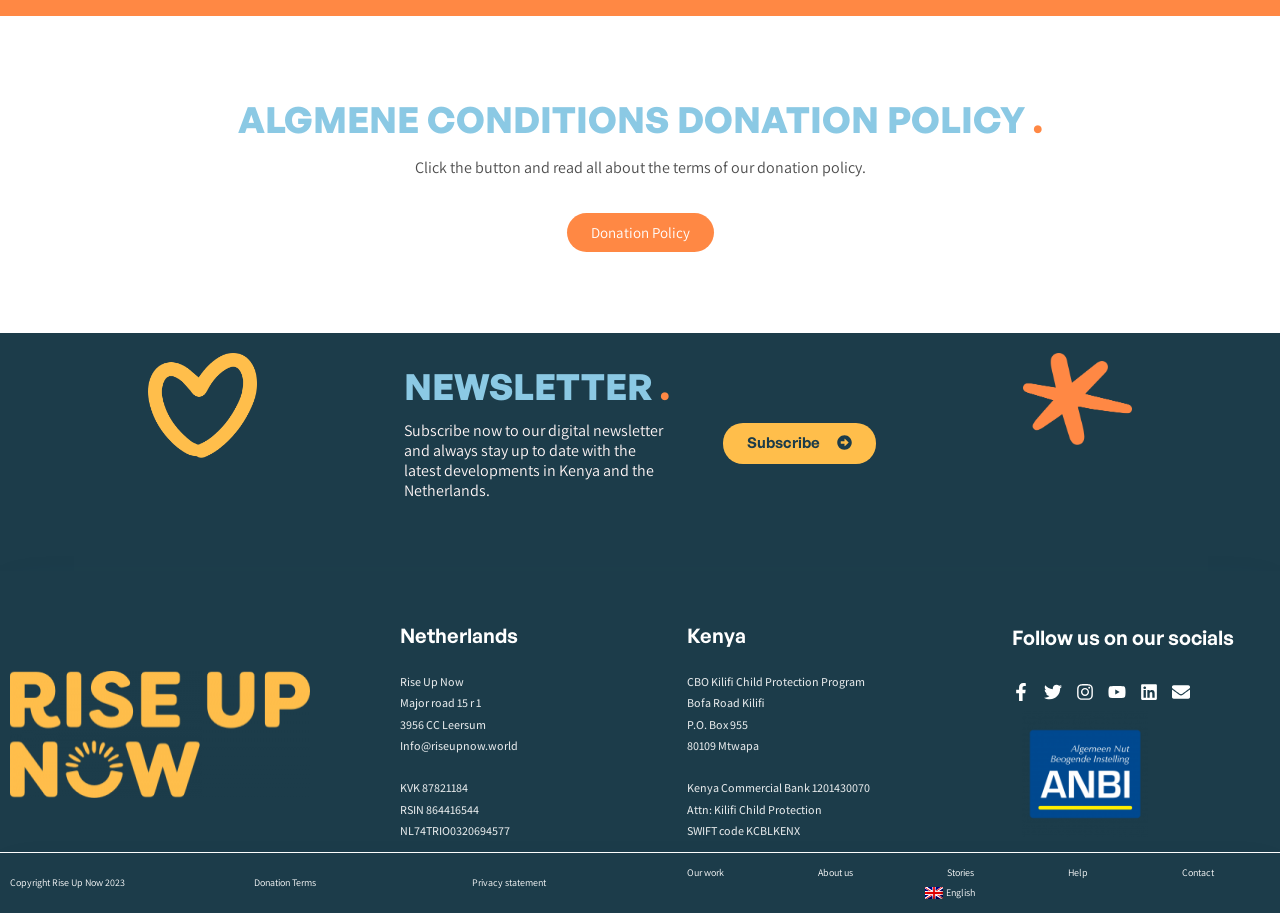Locate the bounding box coordinates of the clickable region to complete the following instruction: "Subscribe to the newsletter."

[0.565, 0.463, 0.684, 0.508]